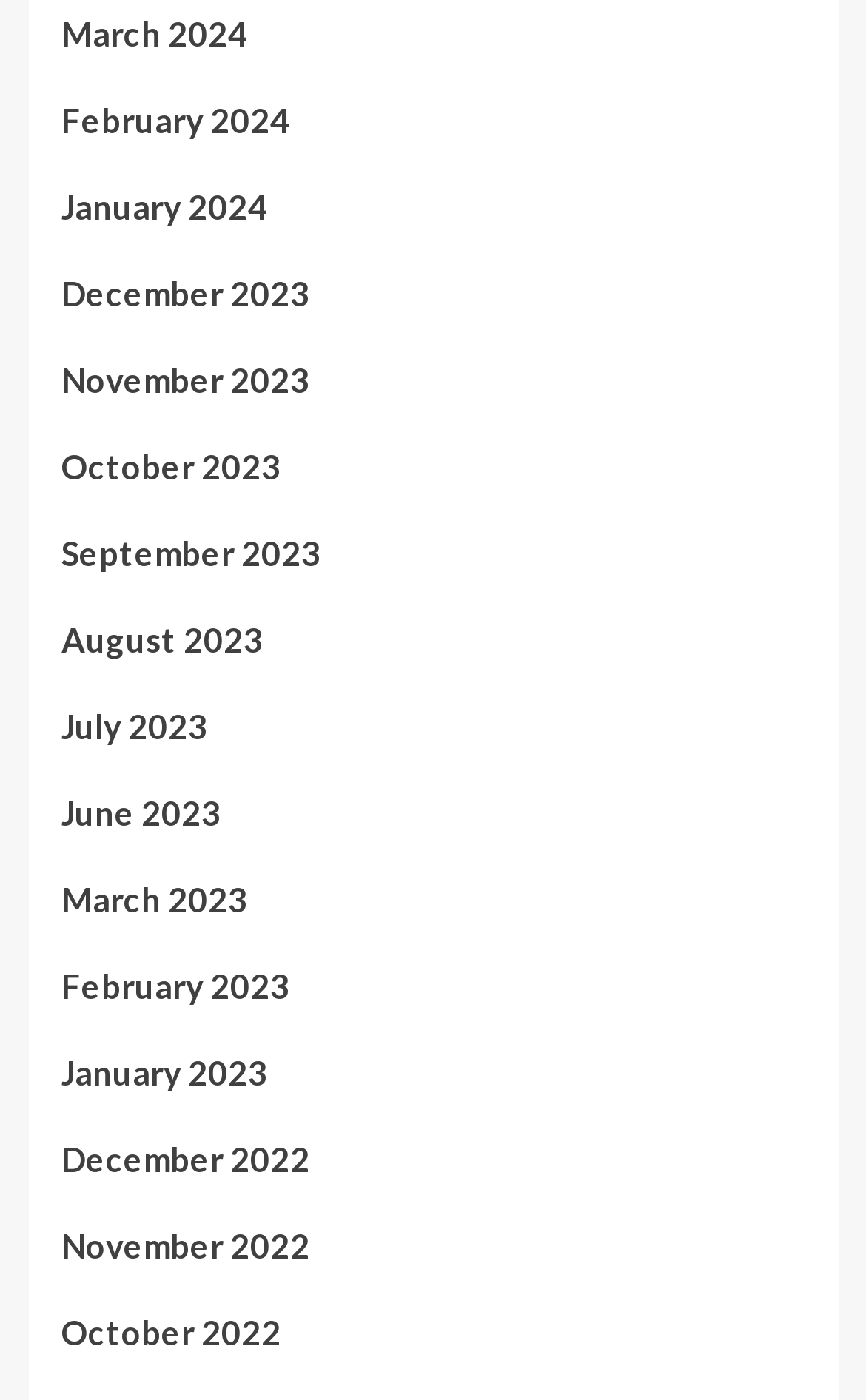Utilize the details in the image to give a detailed response to the question: What is the earliest month available?

By examining the list of links, I found that the earliest month available is December 2022, which is located at the bottom of the list.